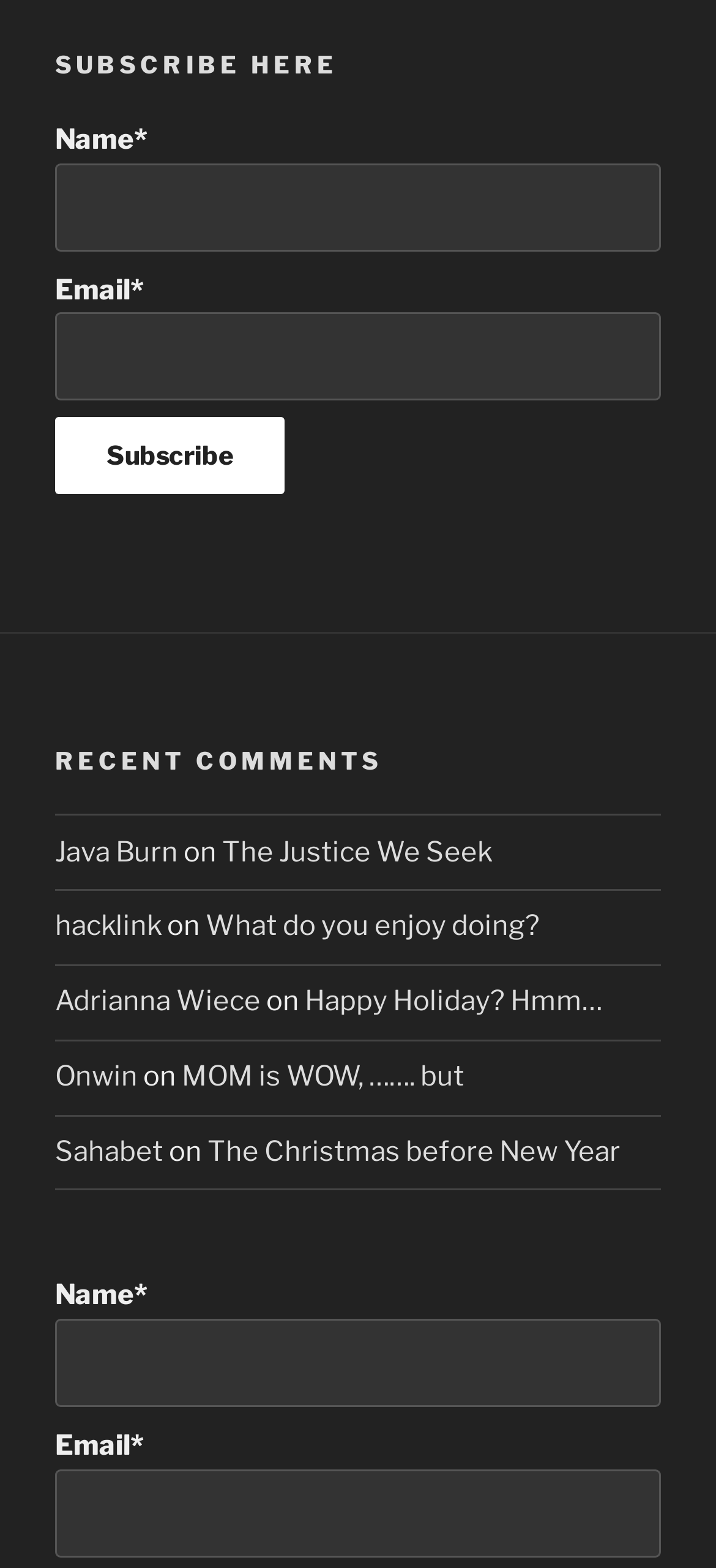What is the purpose of the 'Email*' input field?
Please use the visual content to give a single word or phrase answer.

To enter email address